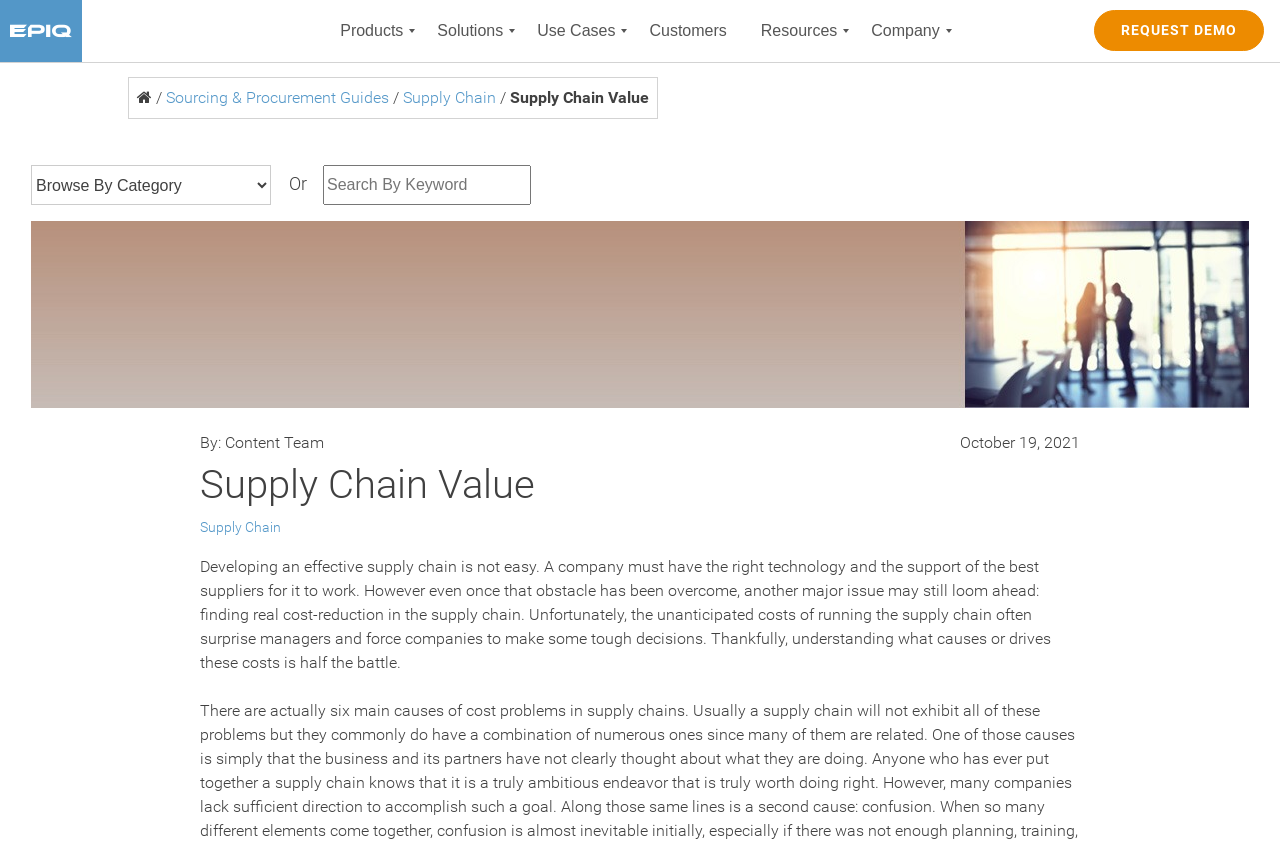What is the role of suppliers in supply chain management?
Please use the image to deliver a detailed and complete answer.

According to the webpage, a company must have the support of the best suppliers for an effective supply chain, implying that suppliers play a crucial role in the success of supply chain management.